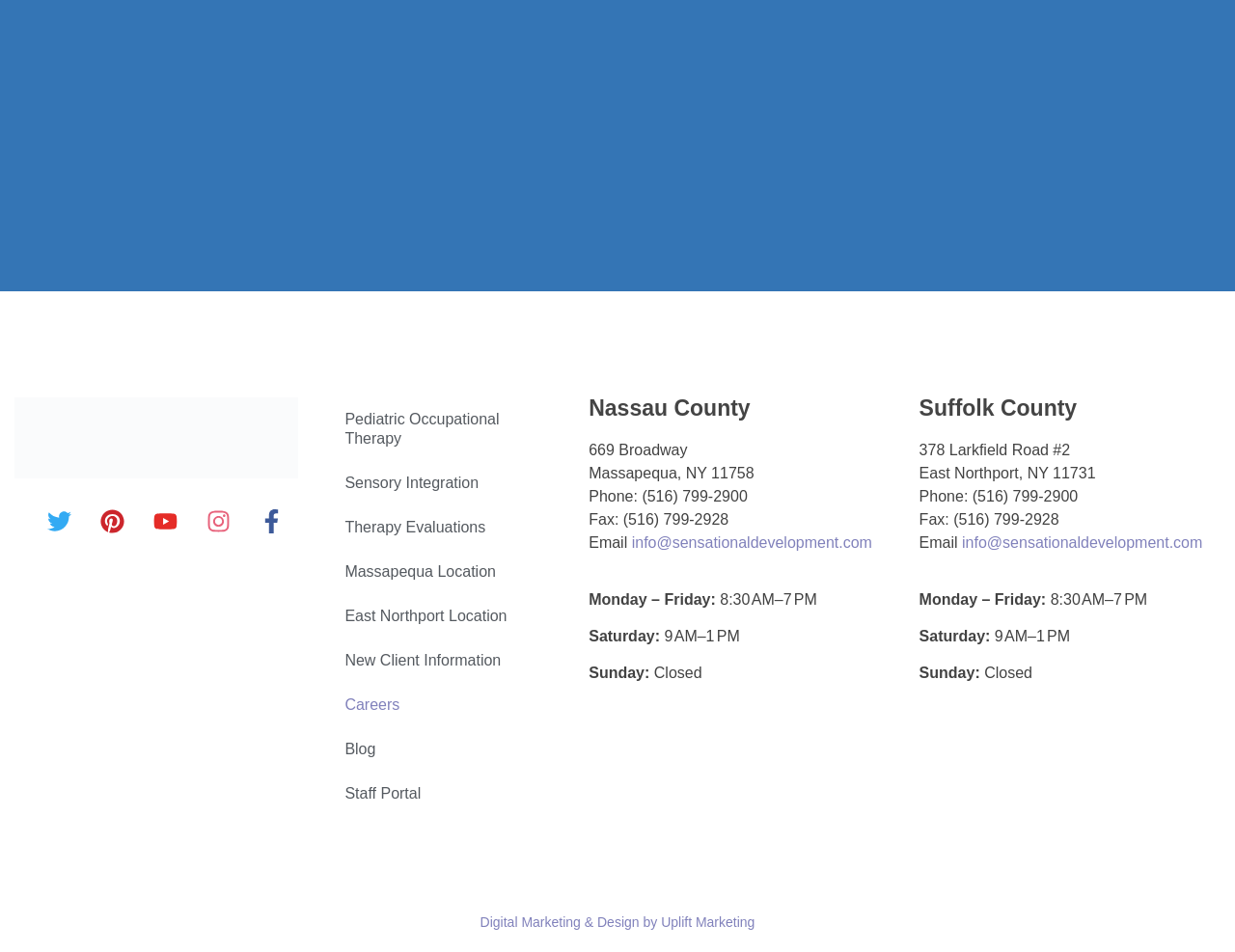Determine the bounding box coordinates of the clickable element to complete this instruction: "View East Northport Location". Provide the coordinates in the format of four float numbers between 0 and 1, [left, top, right, bottom].

[0.279, 0.624, 0.453, 0.671]